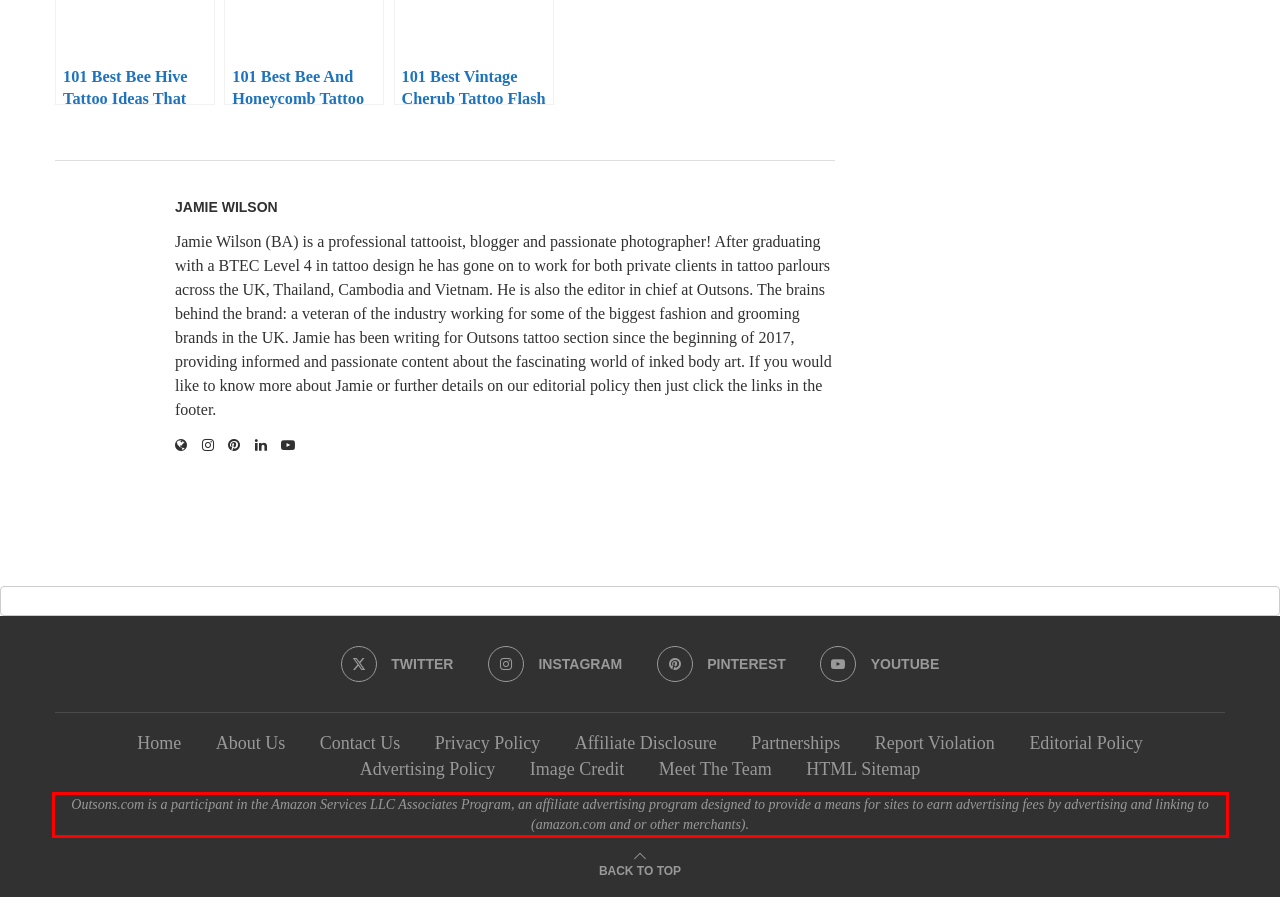Given a screenshot of a webpage, locate the red bounding box and extract the text it encloses.

Outsons.com is a participant in the Amazon Services LLC Associates Program, an affiliate advertising program designed to provide a means for sites to earn advertising fees by advertising and linking to (amazon.com and or other merchants).